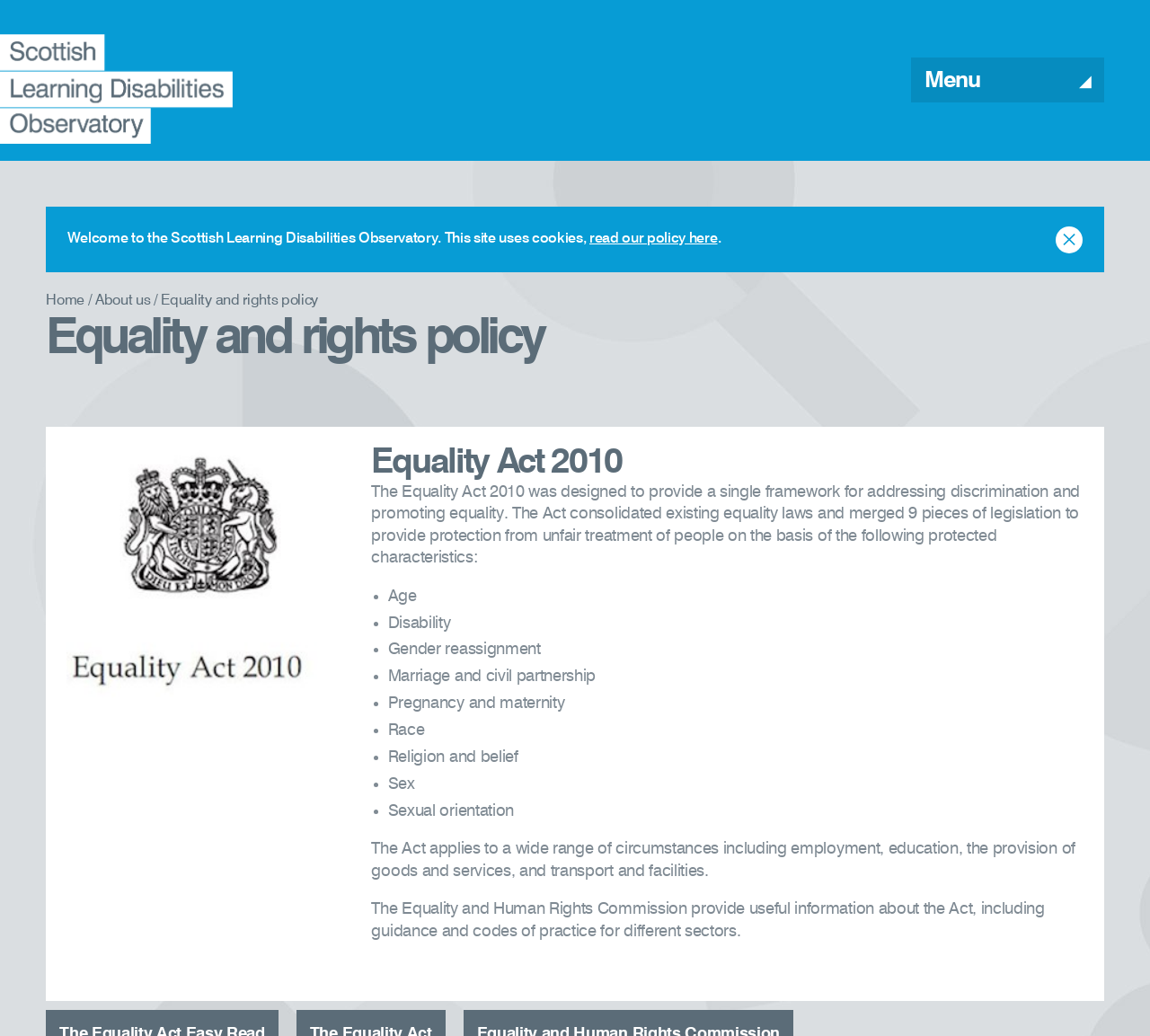What is the Scottish Learning Disabilities Observatory?
Can you provide an in-depth and detailed response to the question?

The webpage appears to be part of a website, and the logo at the top of the page is labeled 'Scottish Learning Disabilities Observatory', suggesting that this is the name of the website or organization.